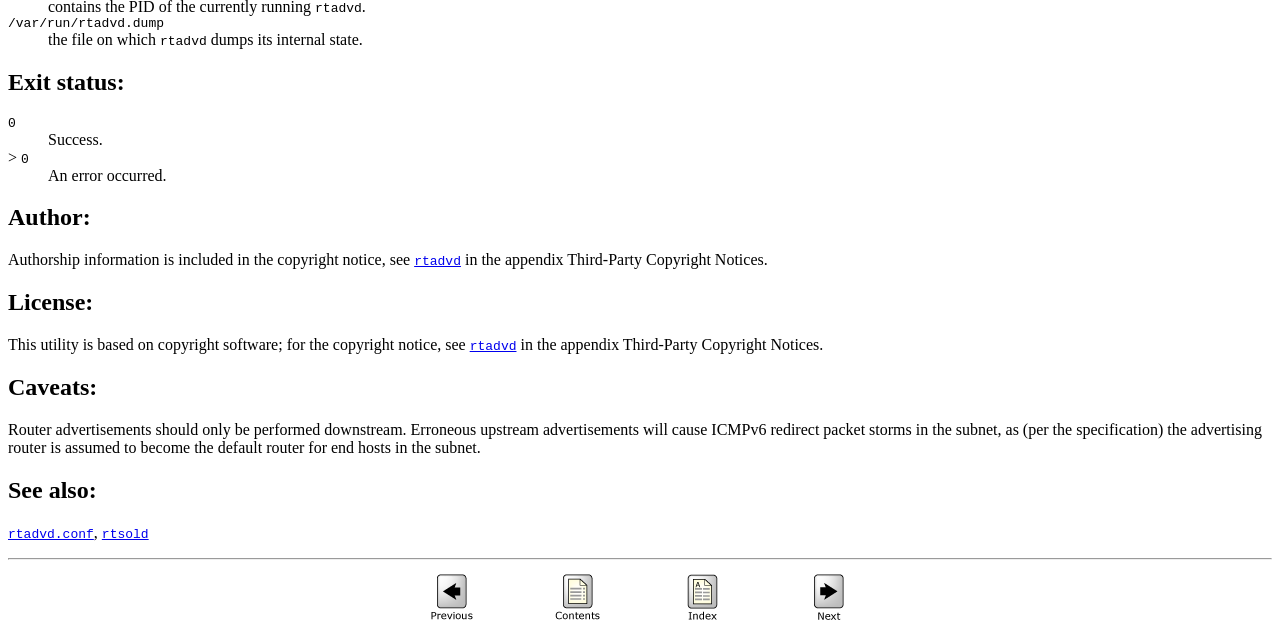Who is the author of this utility?
Look at the image and answer the question with a single word or phrase.

Not specified